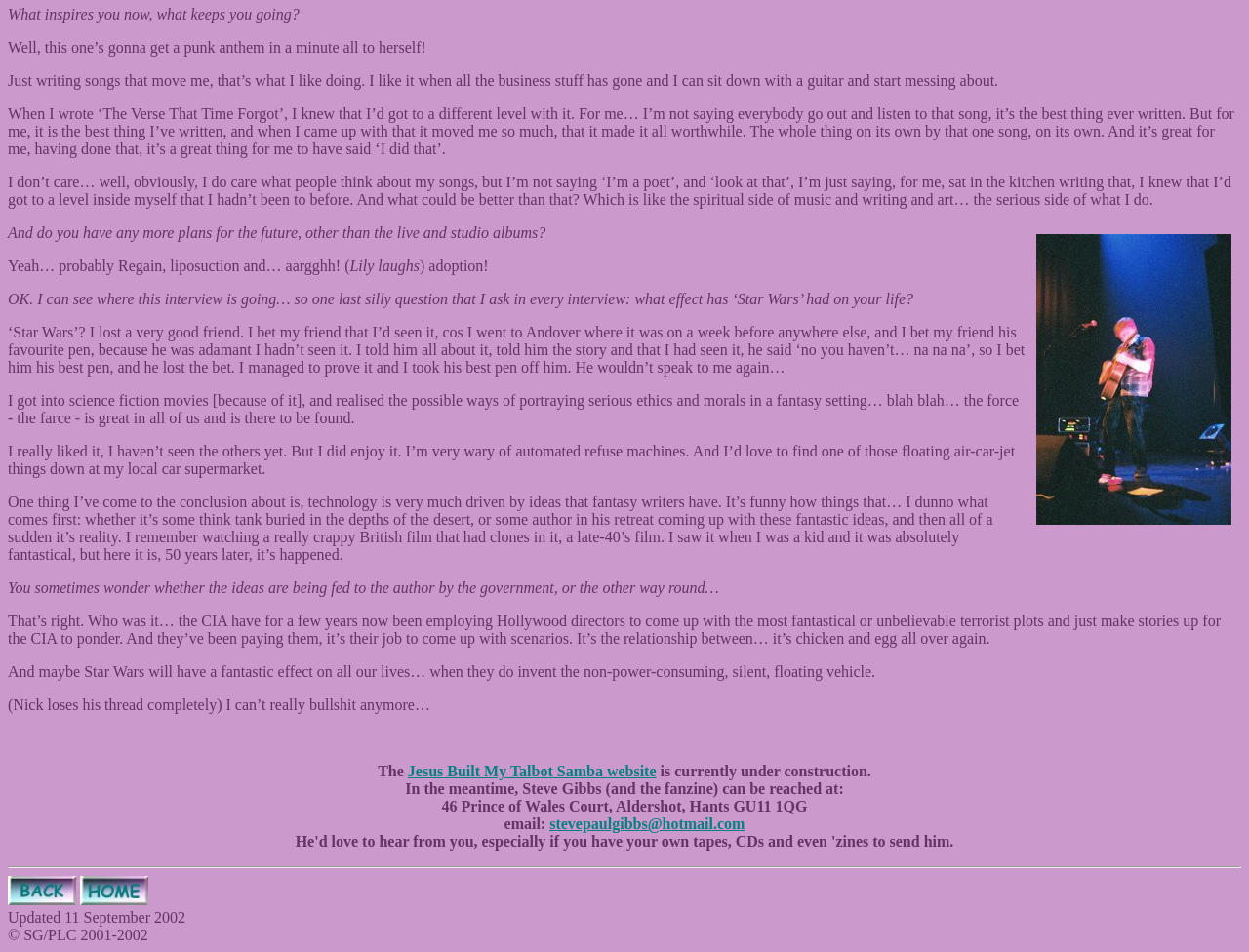When was the website last updated?
Answer the question based on the image using a single word or a brief phrase.

11 September 2002